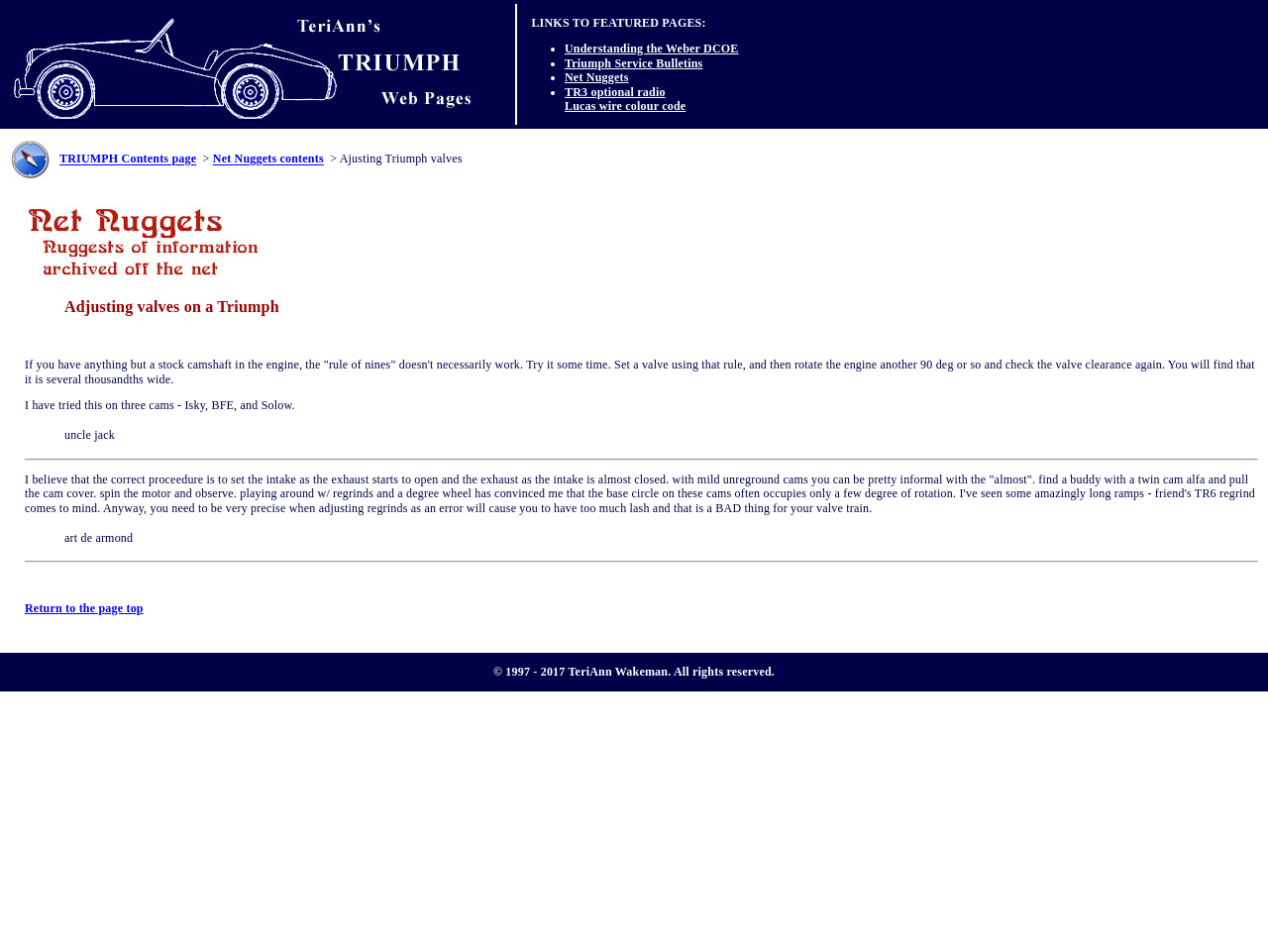What is the consequence of having too much lash in the valve train?
Refer to the image and respond with a one-word or short-phrase answer.

BAD thing